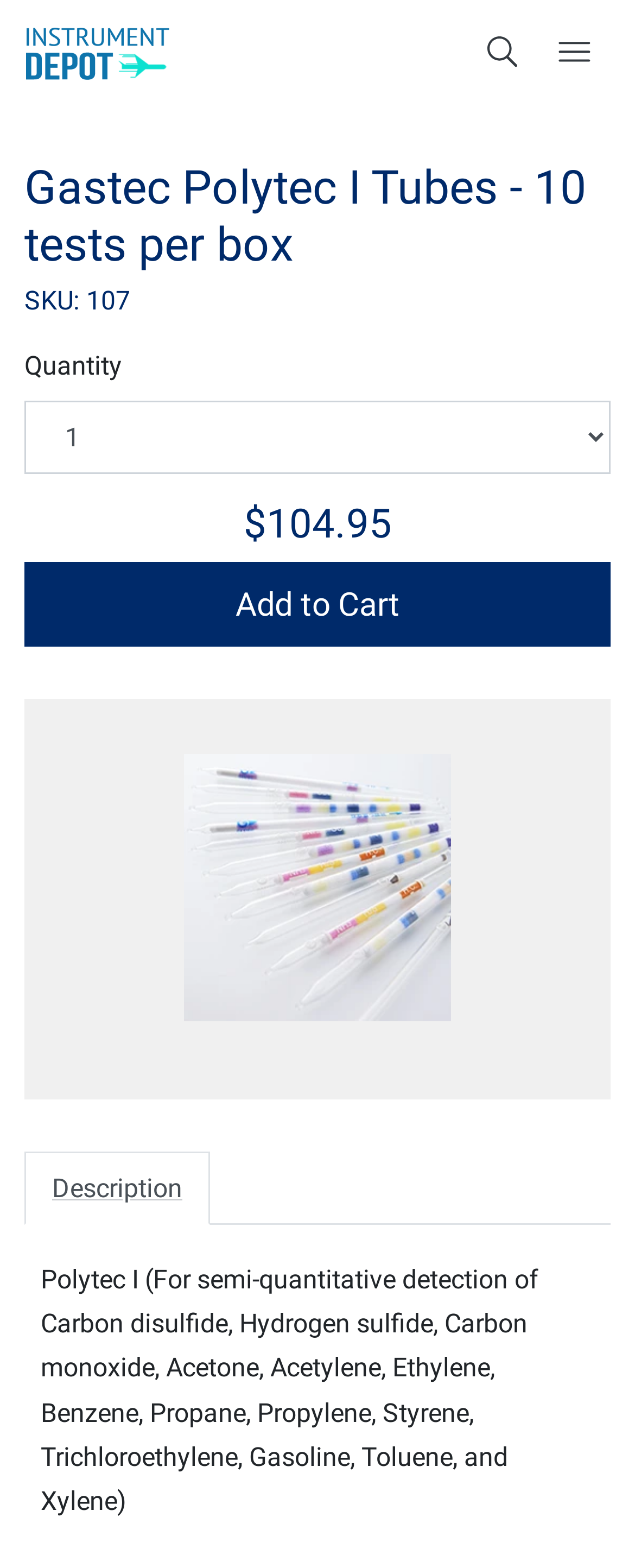Generate a thorough caption detailing the webpage content.

The webpage is about Gastec Polytec I Tubes, a product offered by Instrument Depot. At the top left, there is a link to Instrument Depot Inc., accompanied by an image of the company's logo. Next to it, there is a navigation menu for searching and main navigation.

Below the navigation menu, there is a heading that reads "Gastec Polytec I Tubes - 10 tests per box". Underneath the heading, there is a section displaying the product's details, including its SKU number, quantity, and price, which is $104.95. A combobox allows users to select the quantity of the product. A button to add the product to the cart is located below the price.

To the right of the product details, there is an image of the Gastec Polytec Tubes, with a link to view a larger version of the image. Below the image, there is a tab list with a single tab selected, labeled "Description". The description text explains that the Polytec I Tubes are for semi-quantitative detection of various gases.

At the bottom of the page, there is a link to return to the top of the page.